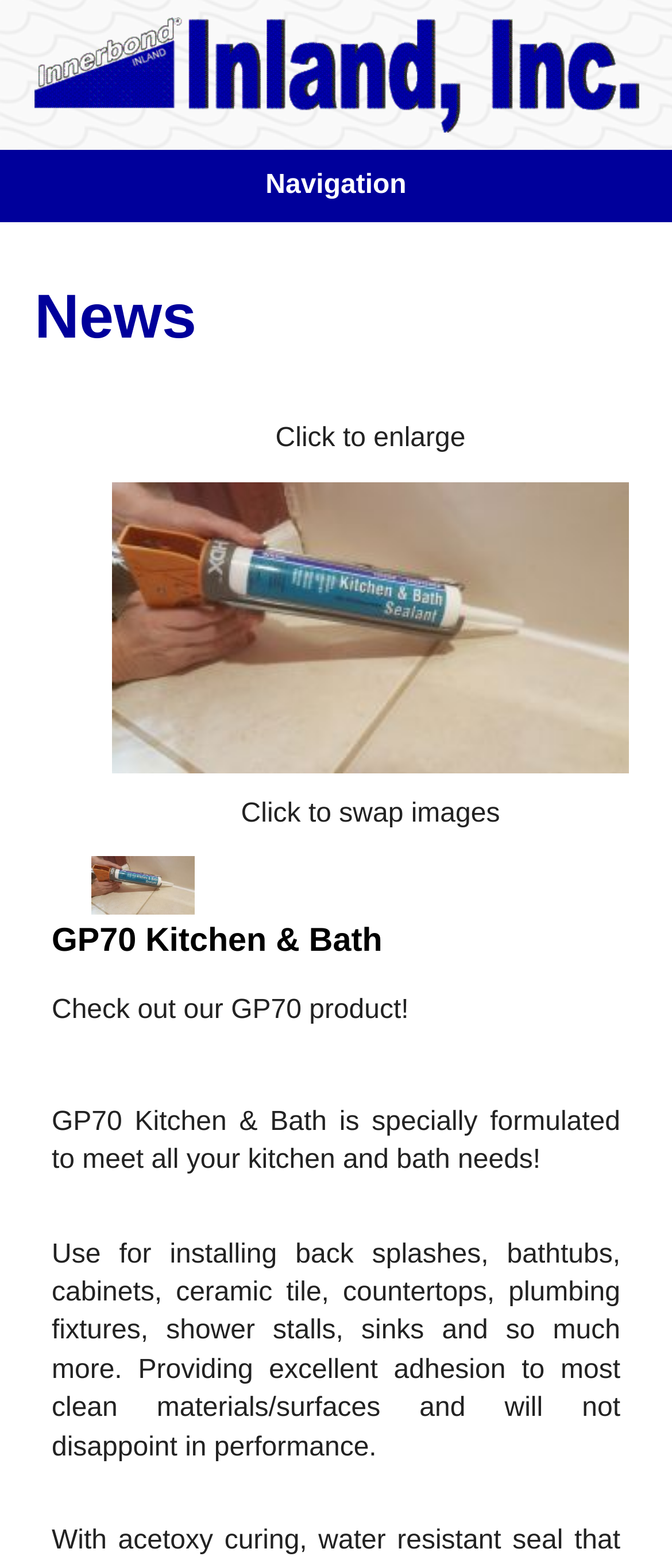What is the product featured on the webpage?
Using the image, give a concise answer in the form of a single word or short phrase.

GP70 Kitchen & Bath